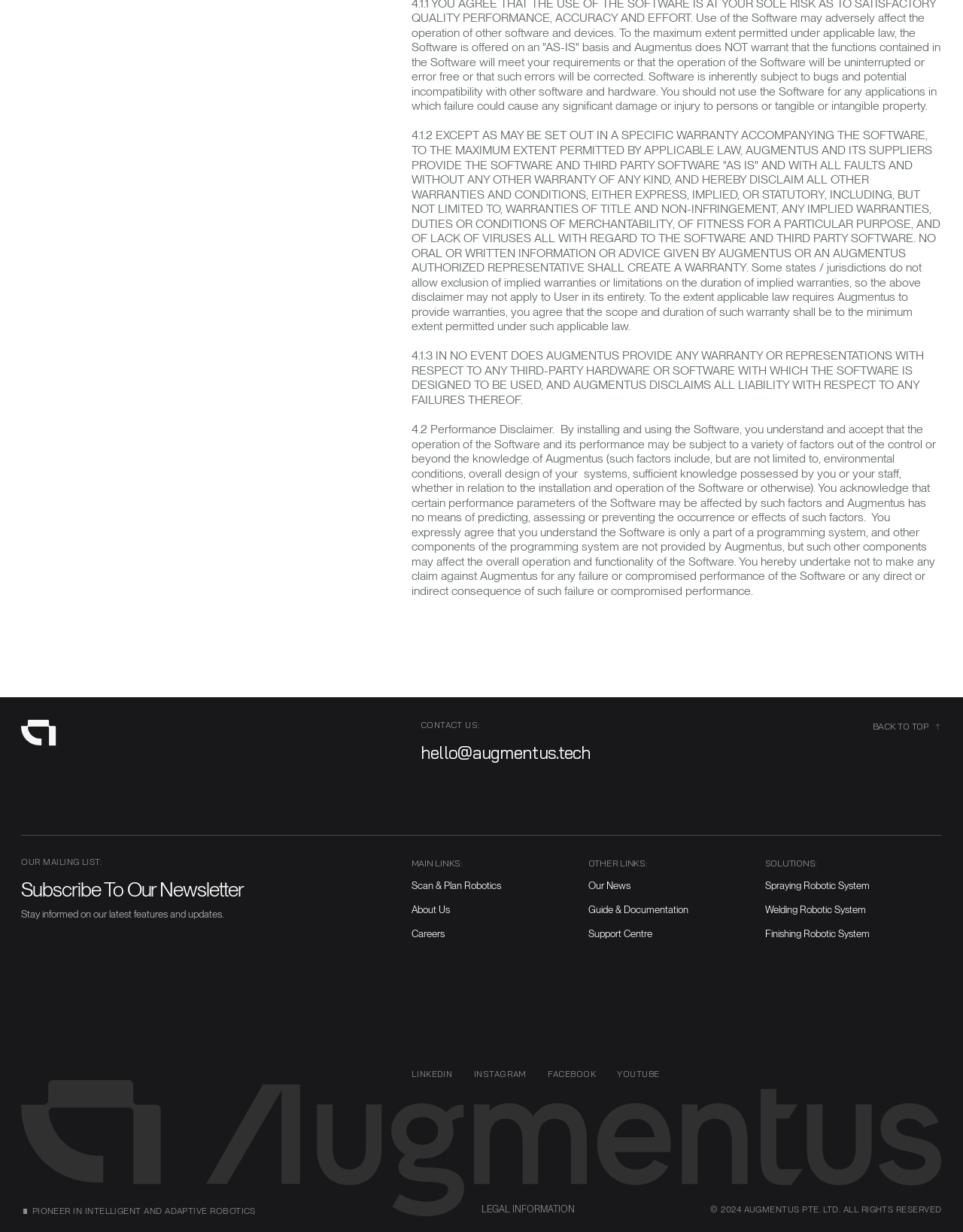Show the bounding box coordinates of the element that should be clicked to complete the task: "switch to English".

None